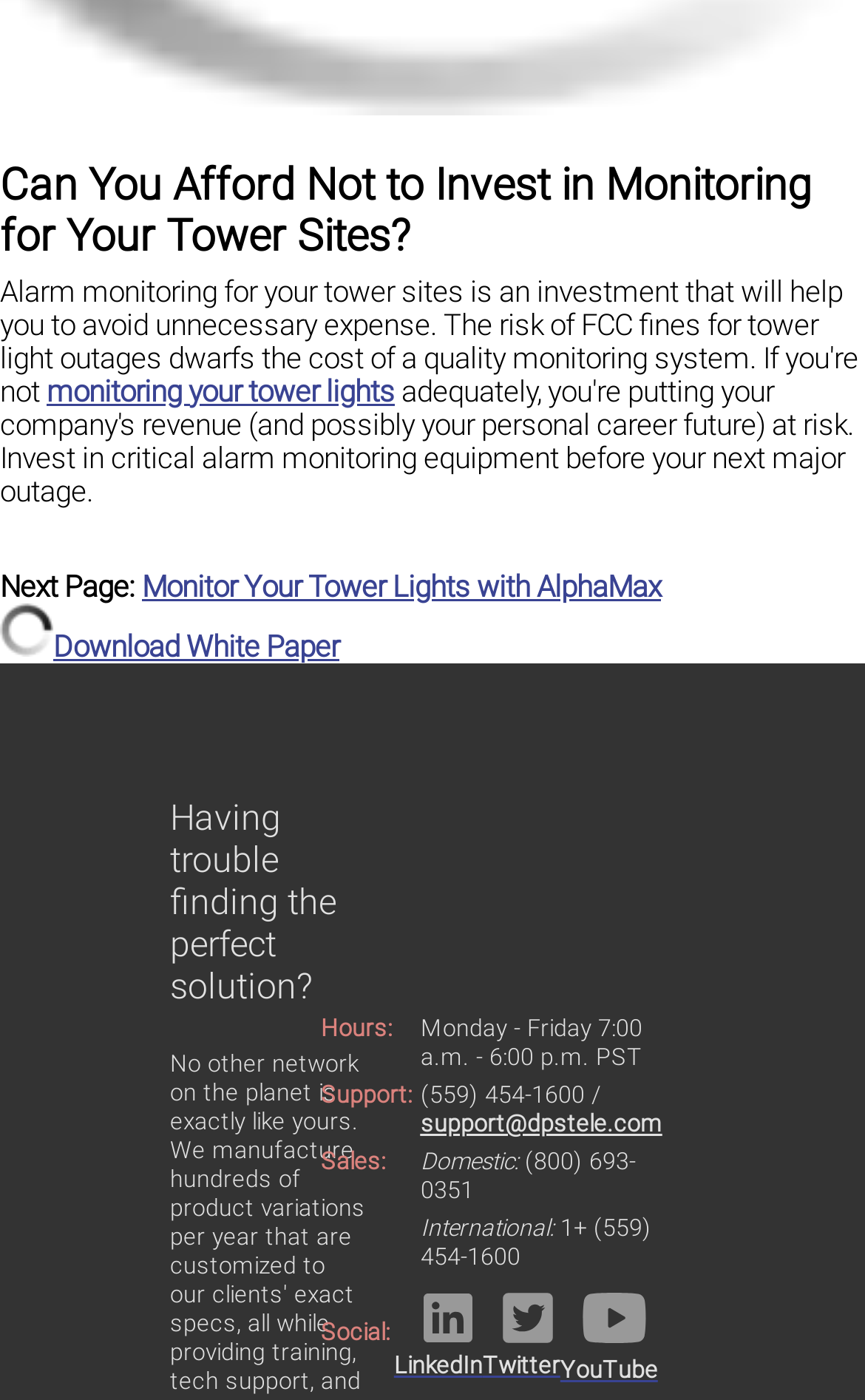How can I contact the sales team?
Look at the image and respond with a one-word or short phrase answer.

Domestic: (800) 693-0351